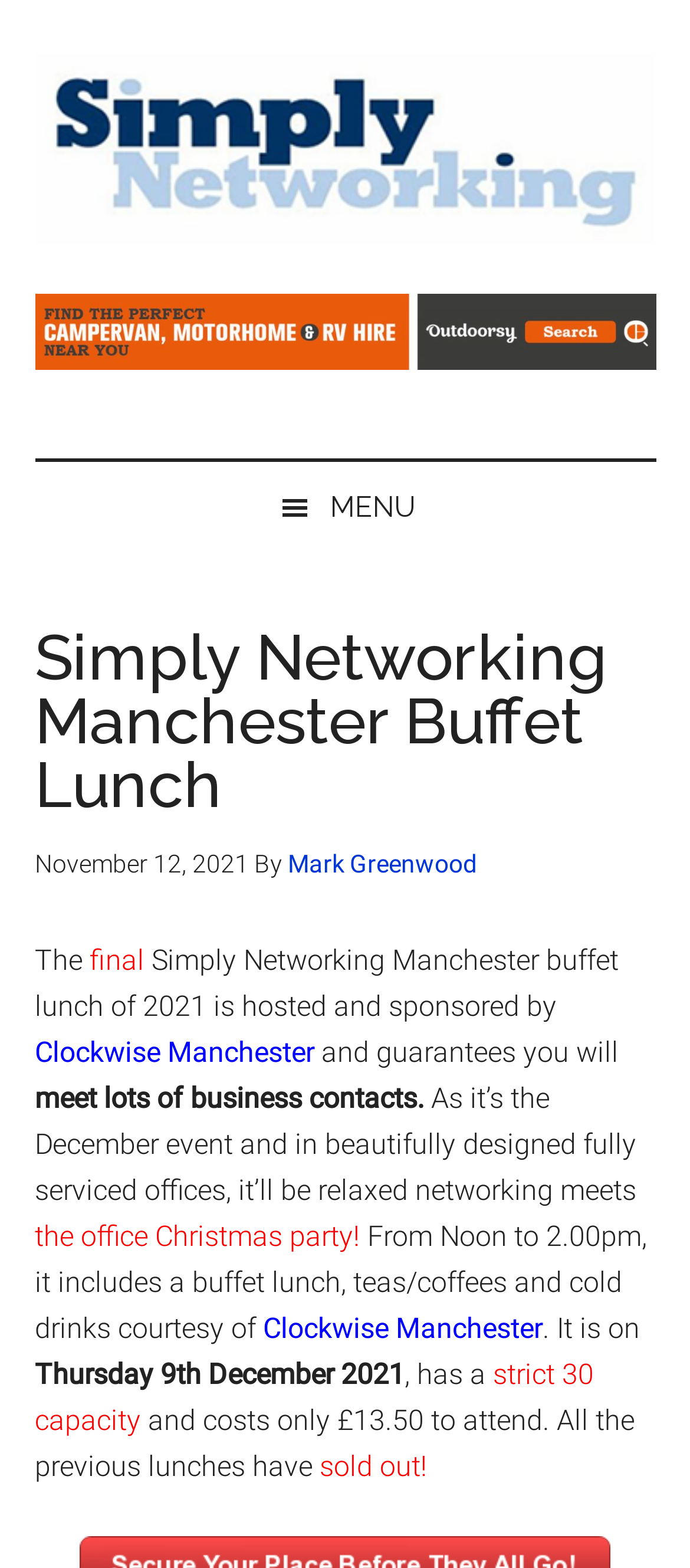Please determine the heading text of this webpage.

Simply Networking Manchester Buffet Lunch